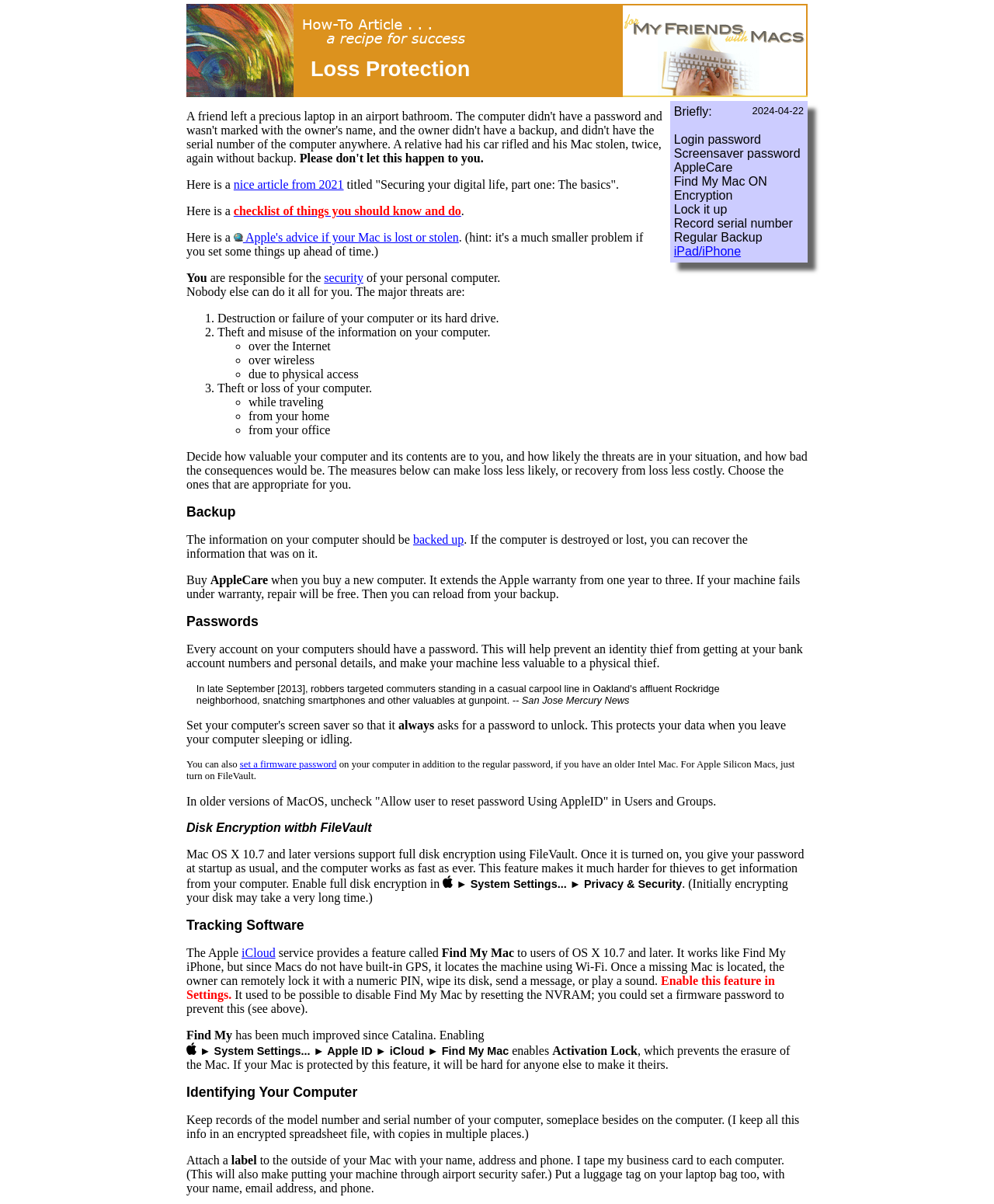What is the name of the Apple service that provides a feature to locate a missing Mac?
Answer the question in a detailed and comprehensive manner.

The webpage mentions that the Apple service iCloud provides a feature called Find My Mac, which allows users to locate their missing Mac using Wi-Fi, and remotely lock it with a numeric PIN, wipe its disk, send a message, or play a sound.